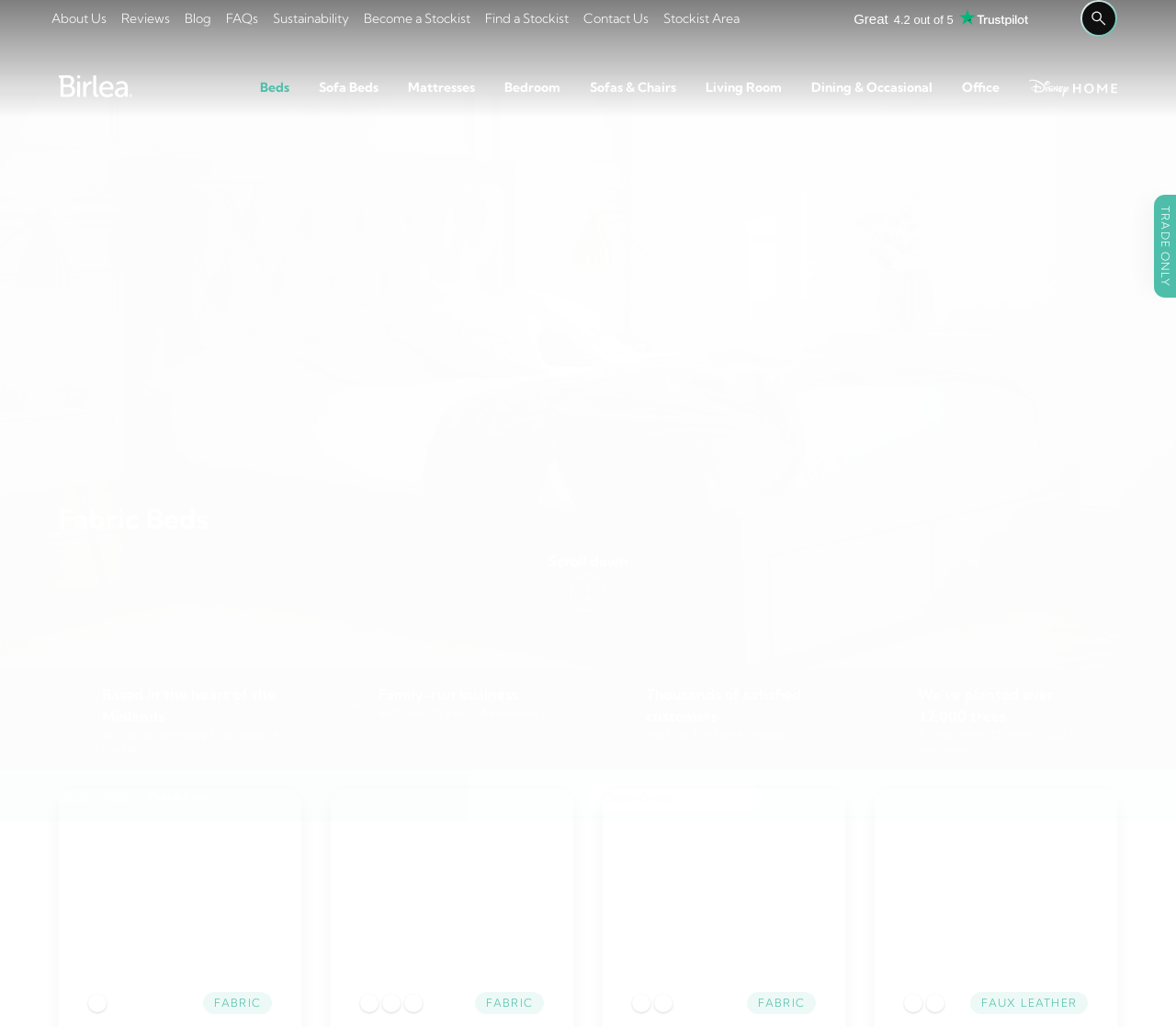What is the location of the company?
Answer the question with just one word or phrase using the image.

Midlands